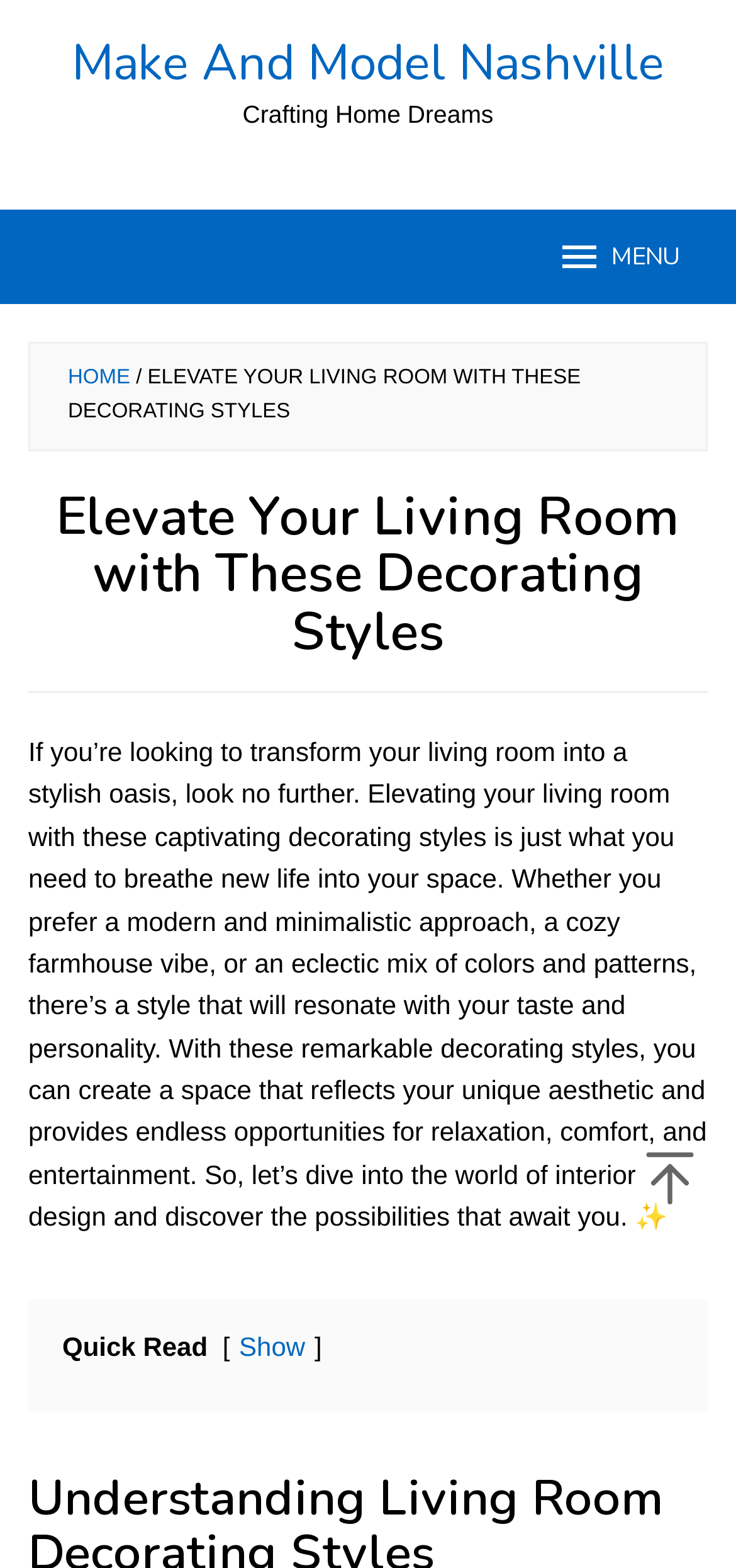Give a succinct answer to this question in a single word or phrase: 
Is the article a quick read?

Yes